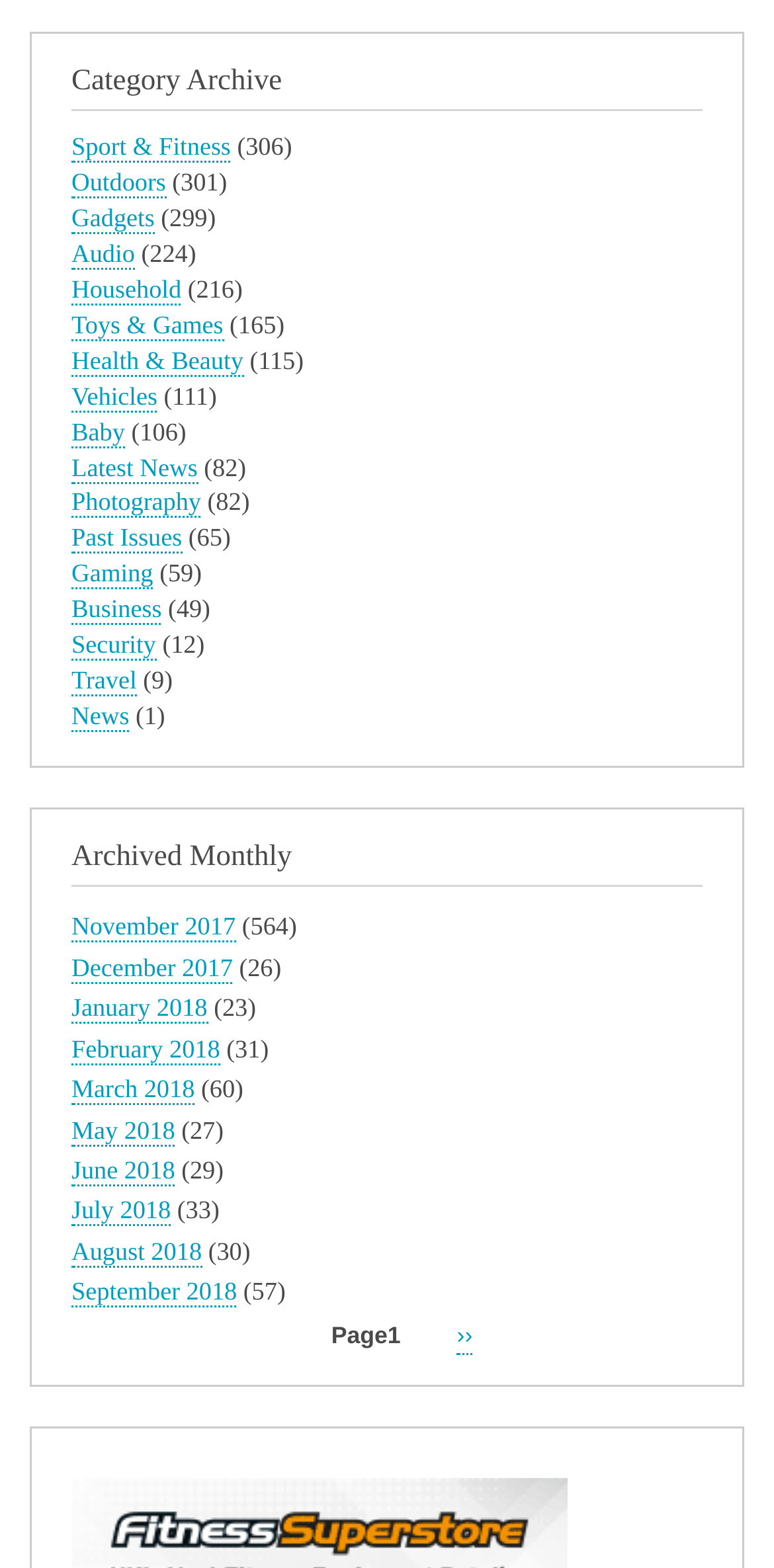Find the coordinates for the bounding box of the element with this description: "Security".

[0.092, 0.402, 0.202, 0.421]